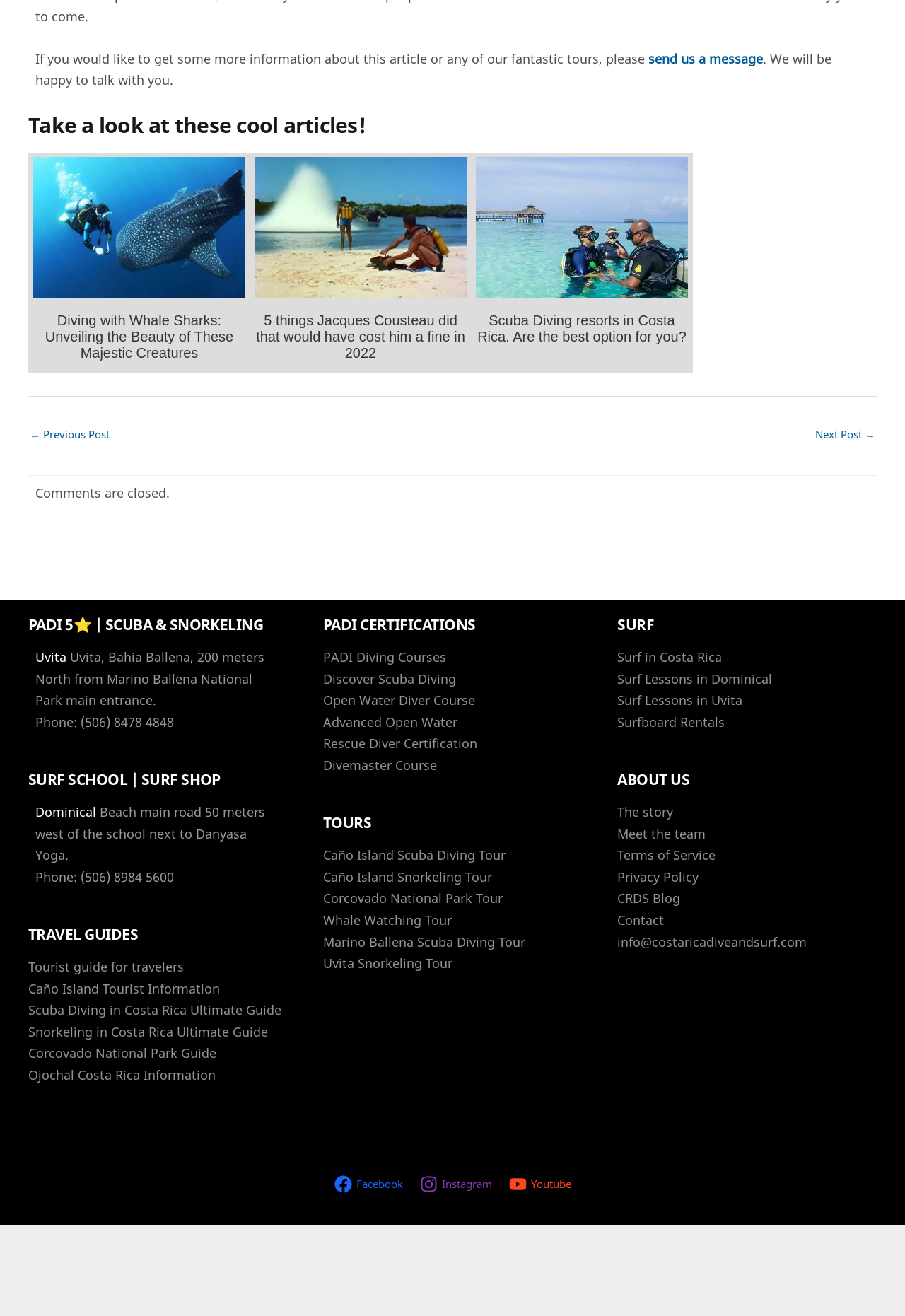Identify the bounding box coordinates of the clickable region required to complete the instruction: "Check the PADI 5 certifications". The coordinates should be given as four float numbers within the range of 0 and 1, i.e., [left, top, right, bottom].

[0.357, 0.466, 0.643, 0.483]